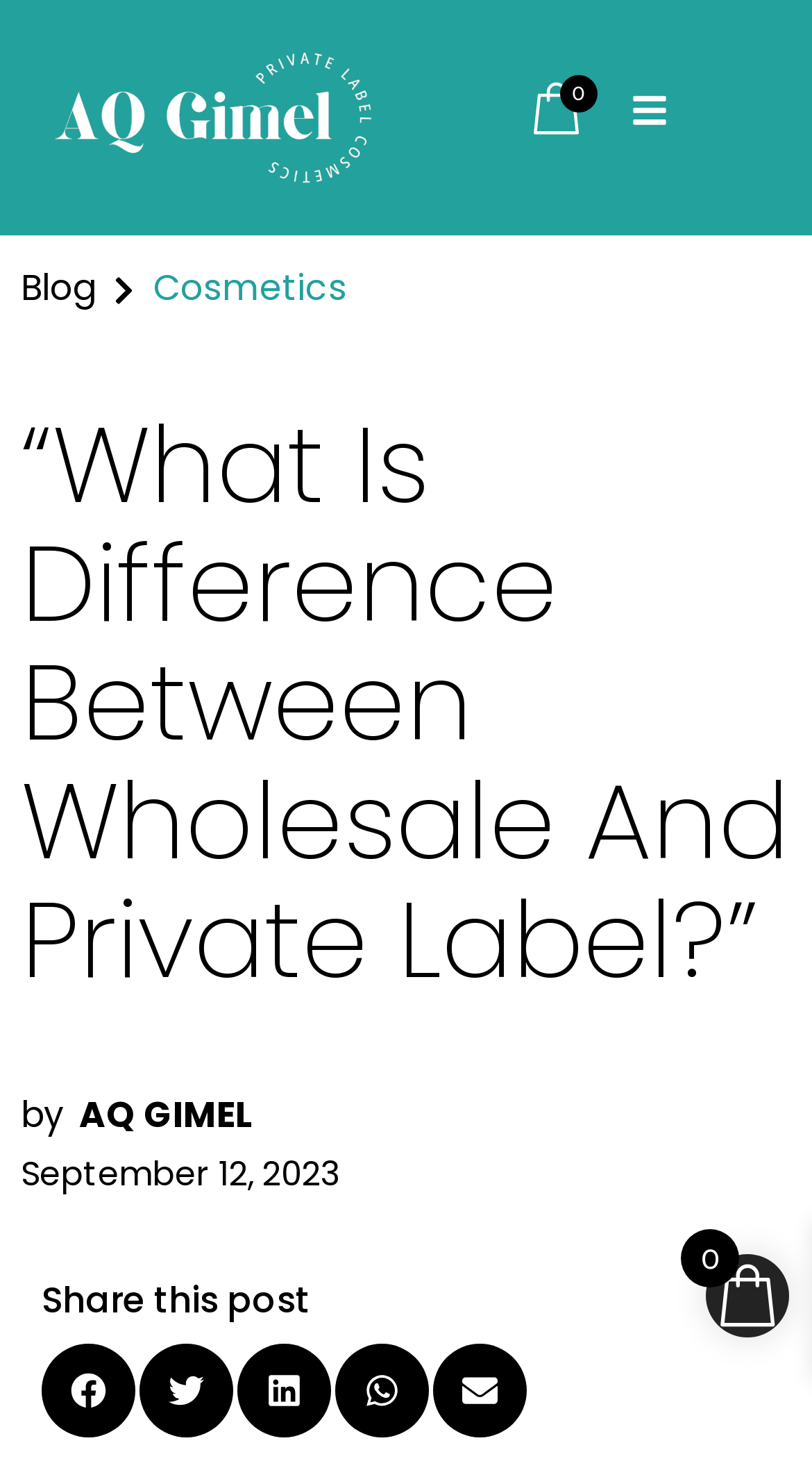Find and generate the main title of the webpage.

“What Is Difference Between Wholesale And Private Label?”